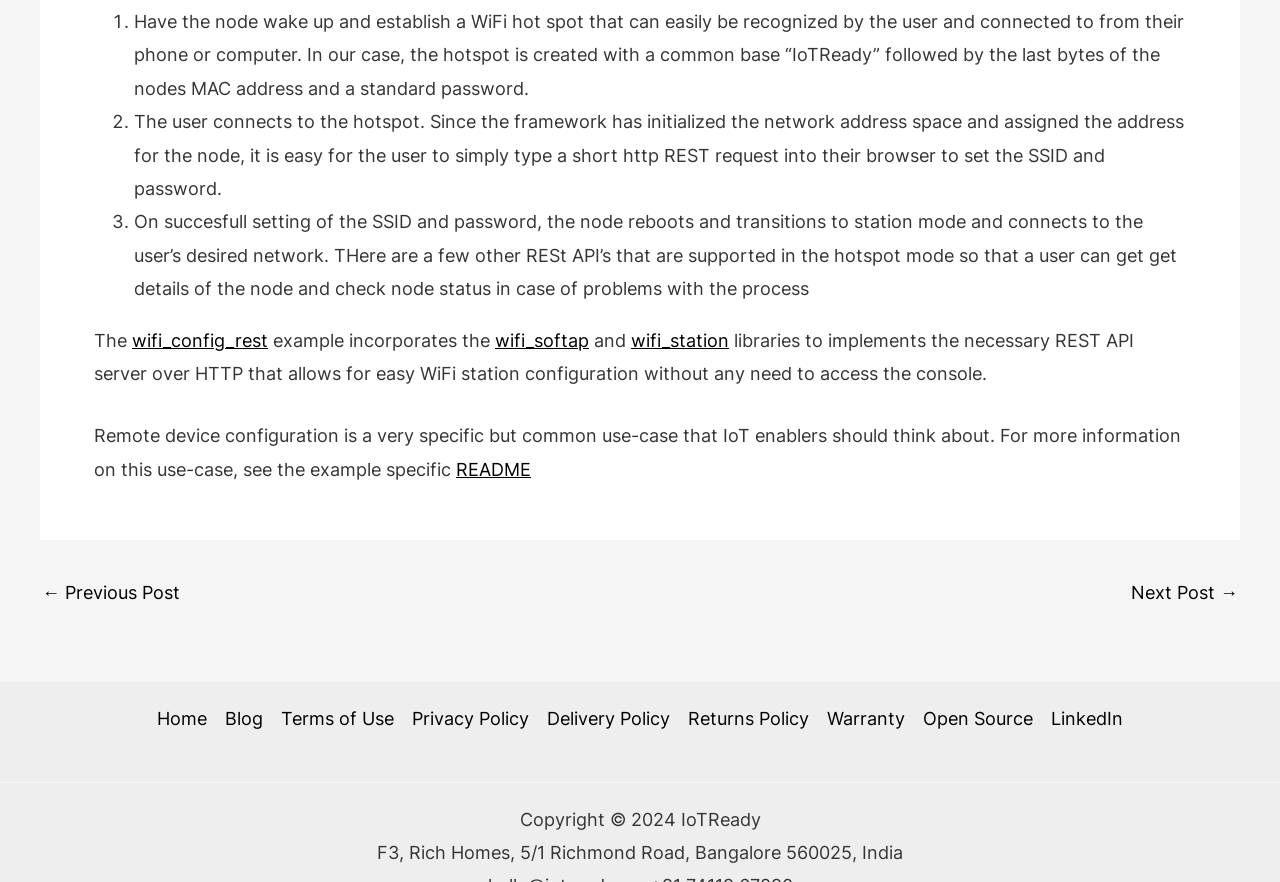Find the bounding box coordinates for the HTML element specified by: "Next Post →".

[0.884, 0.662, 0.967, 0.683]